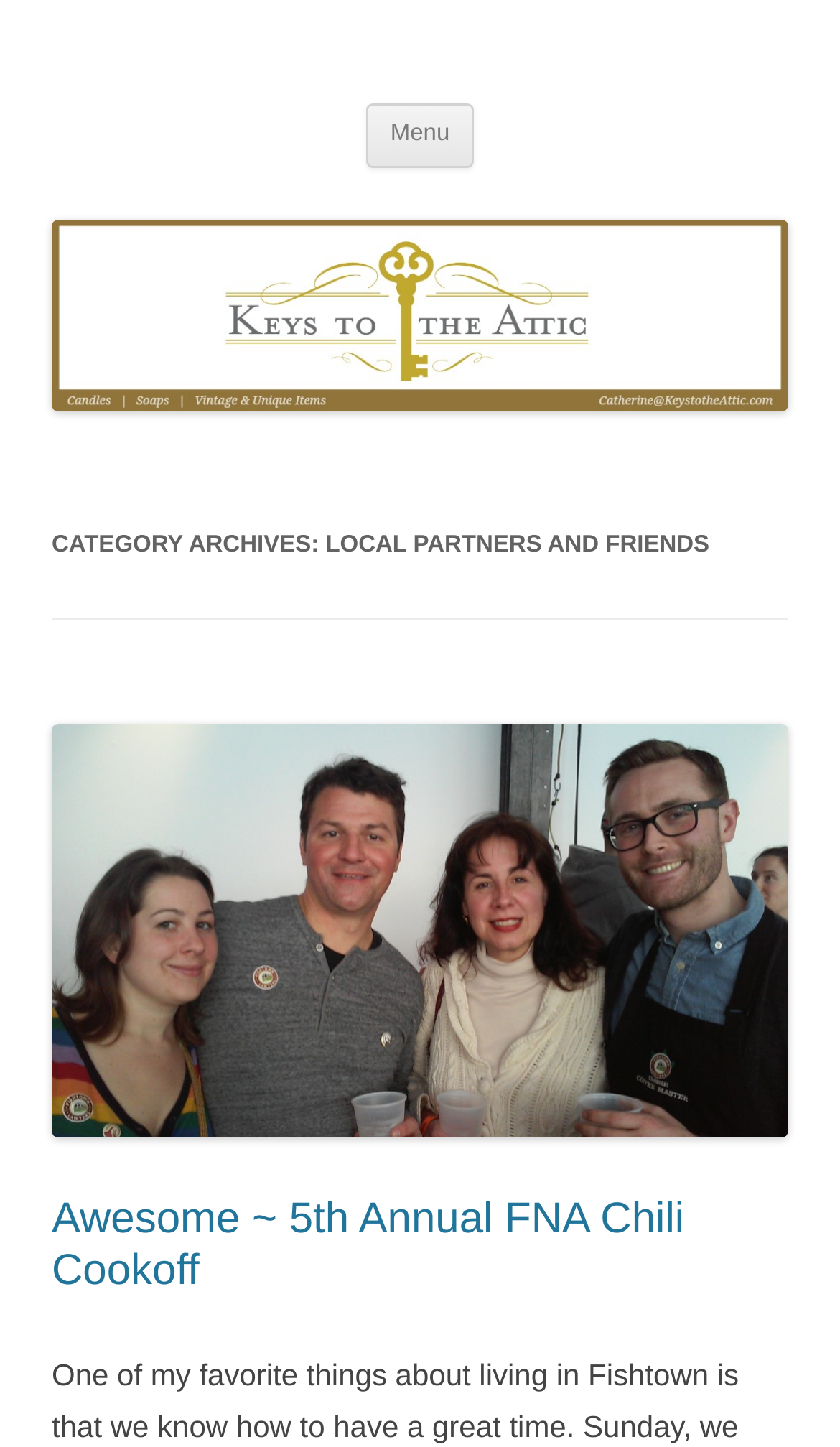What is the category of the archives? Please answer the question using a single word or phrase based on the image.

LOCAL PARTNERS AND FRIENDS